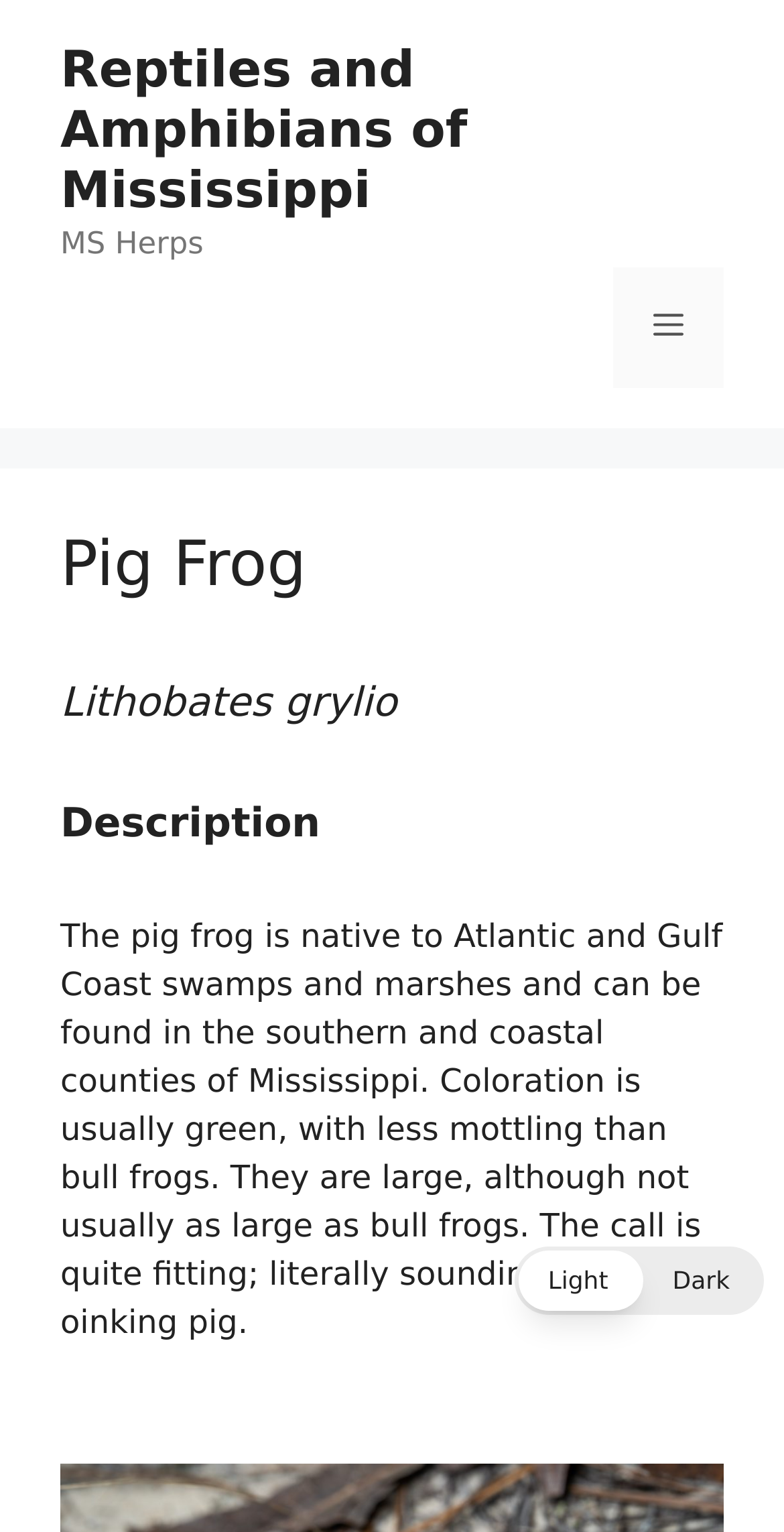Create a detailed summary of all the visual and textual information on the webpage.

The webpage is about the Pig Frog, a species of reptile and amphibian found in Mississippi. At the top of the page, there is a banner with the site's name, "Reptiles and Amphibians of Mississippi", and a link to the same title. Next to the link is the text "MS Herps". On the right side of the banner, there is a mobile toggle button labeled "Menu".

Below the banner, there is a header section with a heading that reads "Pig Frog". Underneath the heading, there is a scientific name, "Lithobates grylio", followed by a description of the species. The description text is quite long and provides information about the pig frog's native habitat, coloration, size, and call.

Further down the page, there are two static text elements, "Light" and "Dark", which are positioned near the bottom right corner of the page. These elements may be related to a color scheme or theme option, but their exact purpose is unclear.

Overall, the webpage appears to be a informational page about the Pig Frog species, providing details about its characteristics and habits.